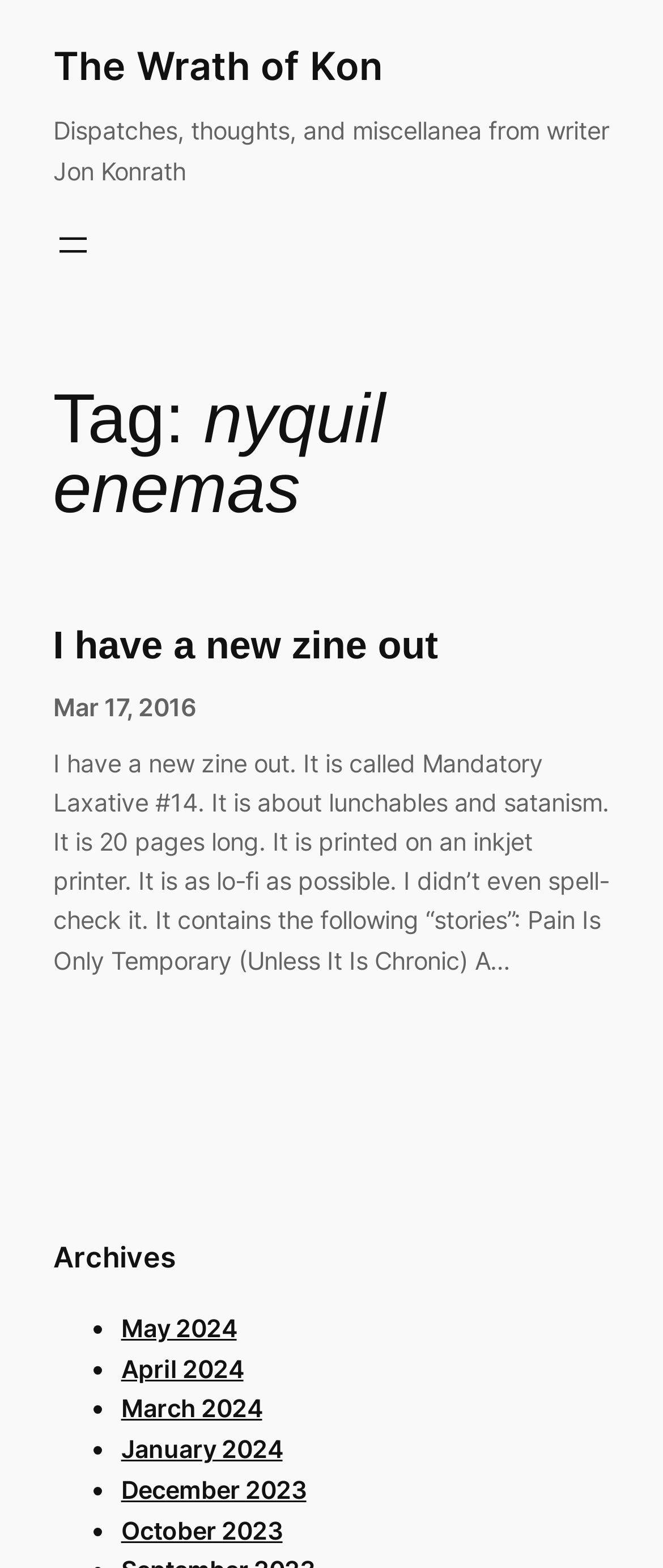Please analyze the image and provide a thorough answer to the question:
What is the name of the writer?

I found the name of the writer by looking at the static text element that describes the website. The text mentions 'writer Jon Konrath'.